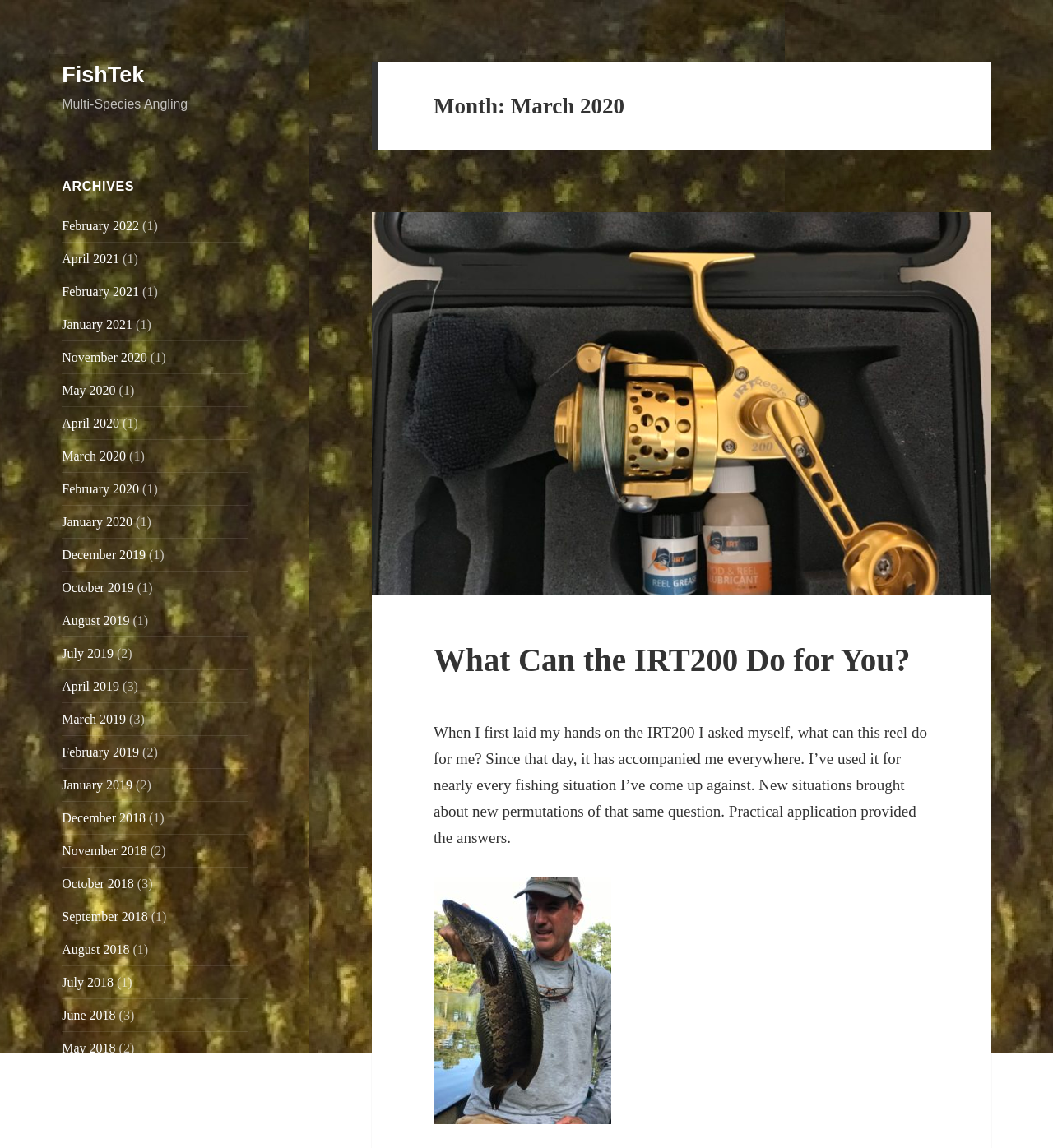Please identify the coordinates of the bounding box for the clickable region that will accomplish this instruction: "Click on the 'FishTek' link".

[0.059, 0.055, 0.137, 0.076]